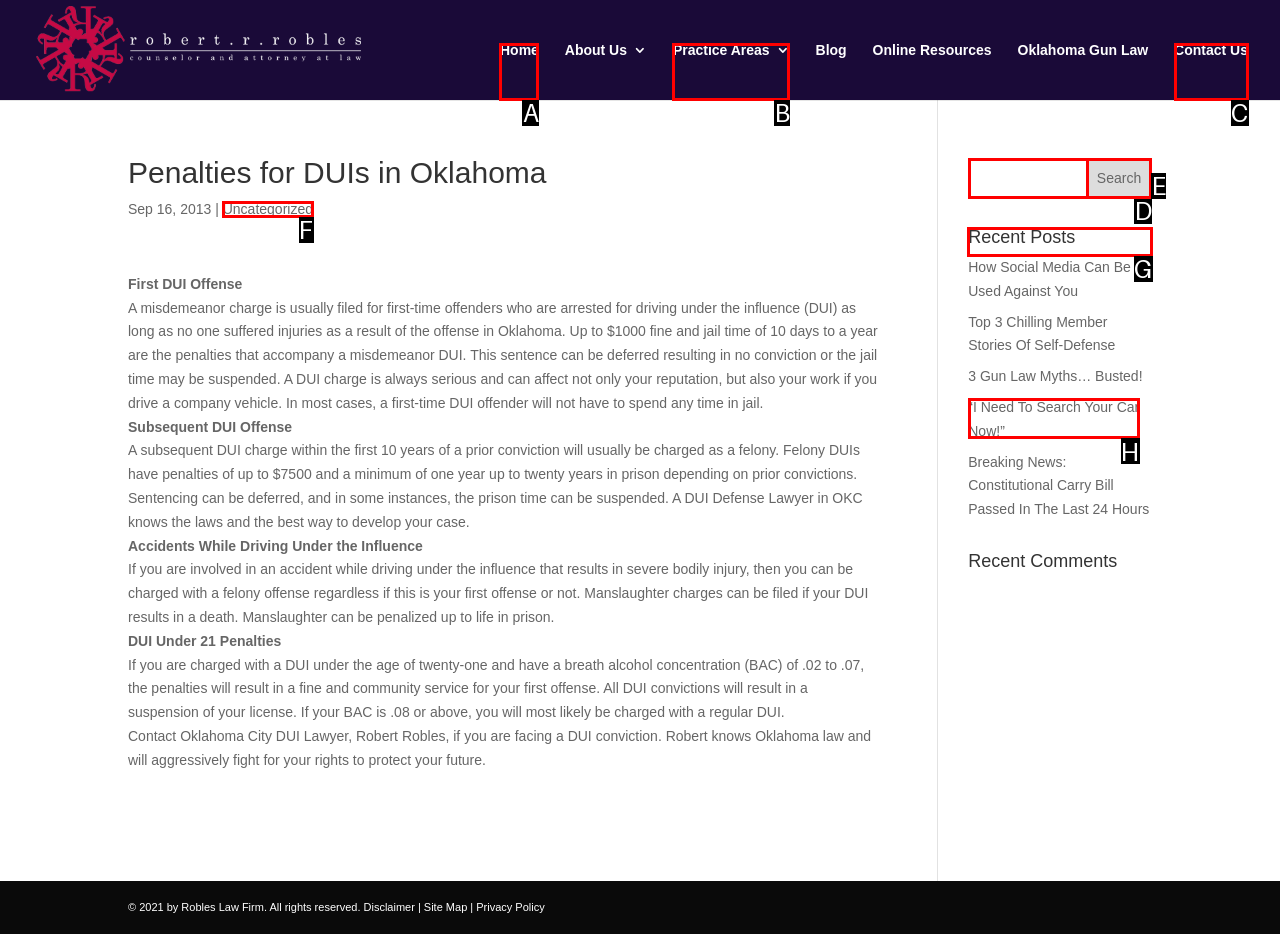Indicate the letter of the UI element that should be clicked to accomplish the task: View the 'Recent Posts'. Answer with the letter only.

G